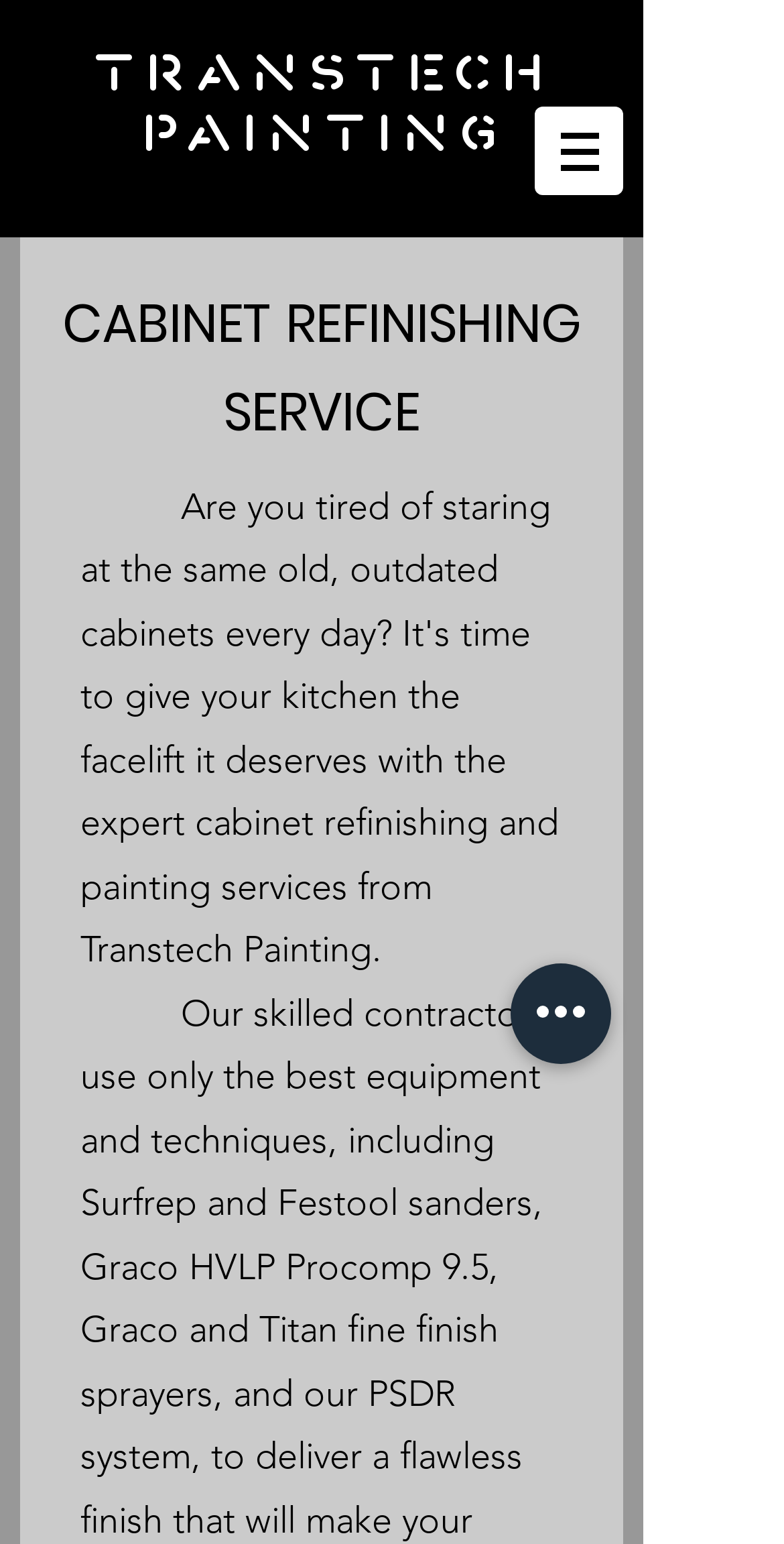Refer to the image and provide an in-depth answer to the question: 
What is the name of the company?

The name of the company can be found in the heading element at the top of the page, which reads 'TRANSTECH PAINTING'. This is also confirmed by the link with the same text next to it.